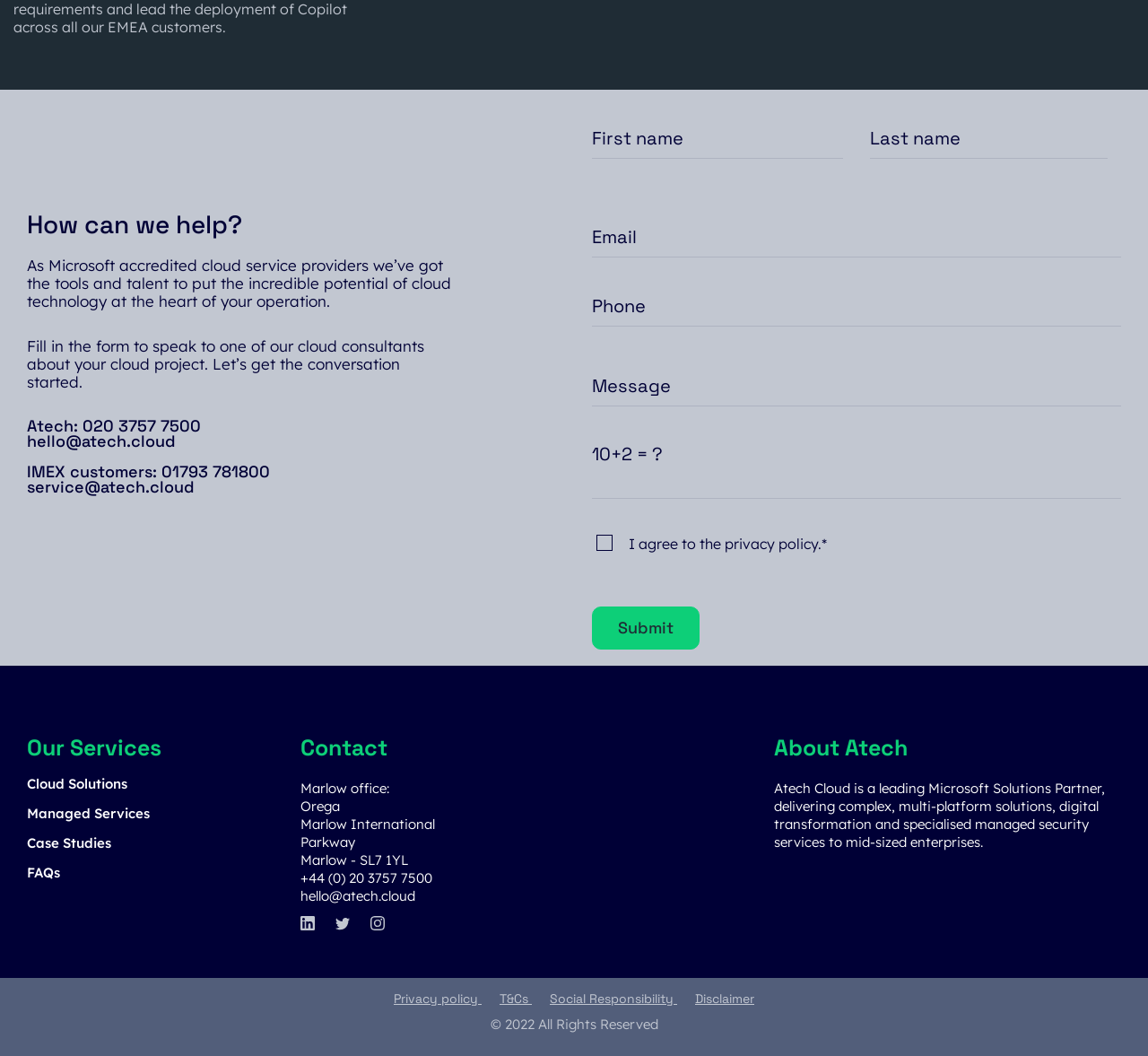Given the element description "name="tel-543"" in the screenshot, predict the bounding box coordinates of that UI element.

[0.514, 0.278, 0.975, 0.301]